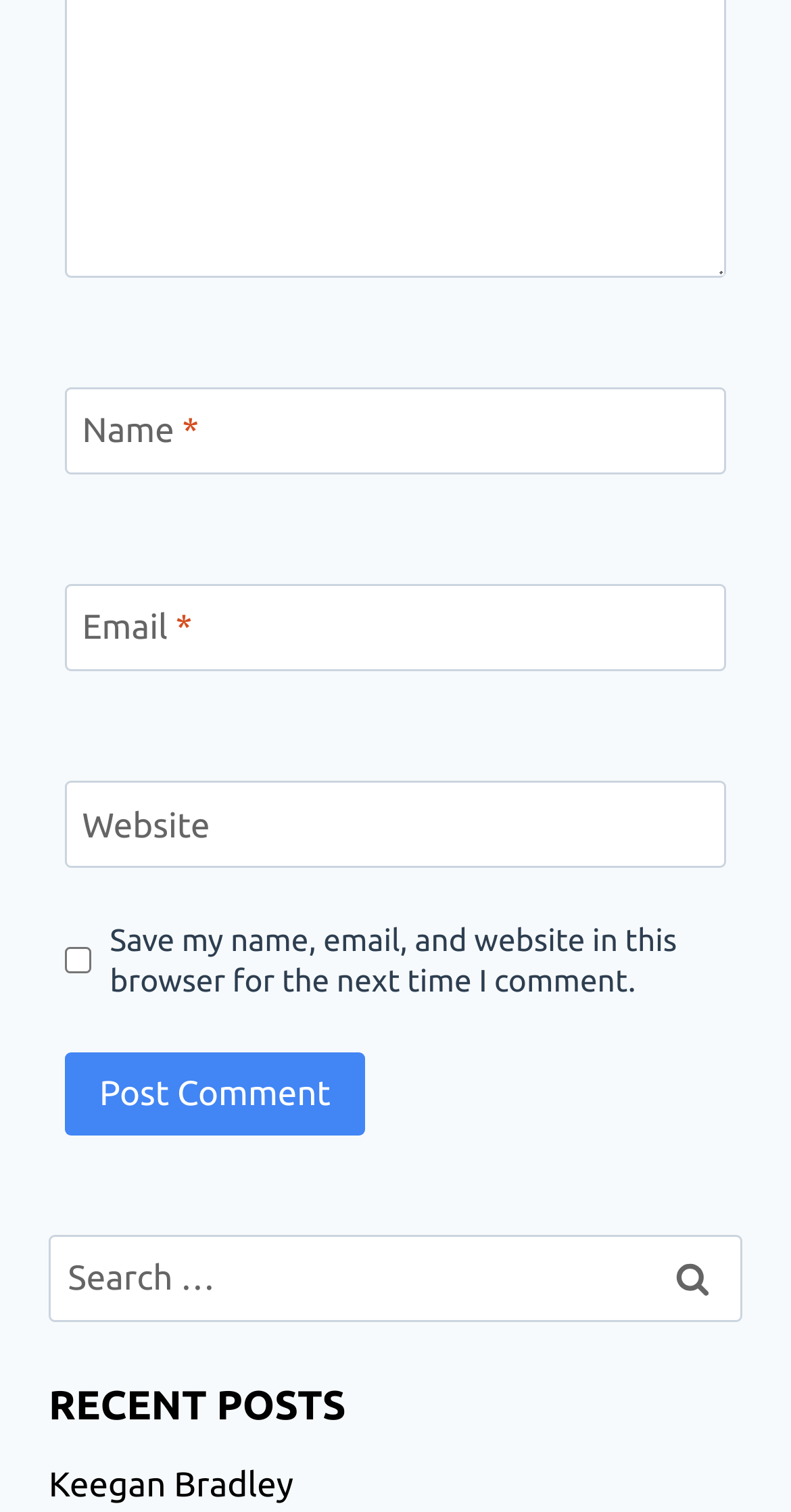Identify the bounding box of the UI element described as follows: "name="submit" value="Post Comment"". Provide the coordinates as four float numbers in the range of 0 to 1 [left, top, right, bottom].

[0.082, 0.696, 0.462, 0.751]